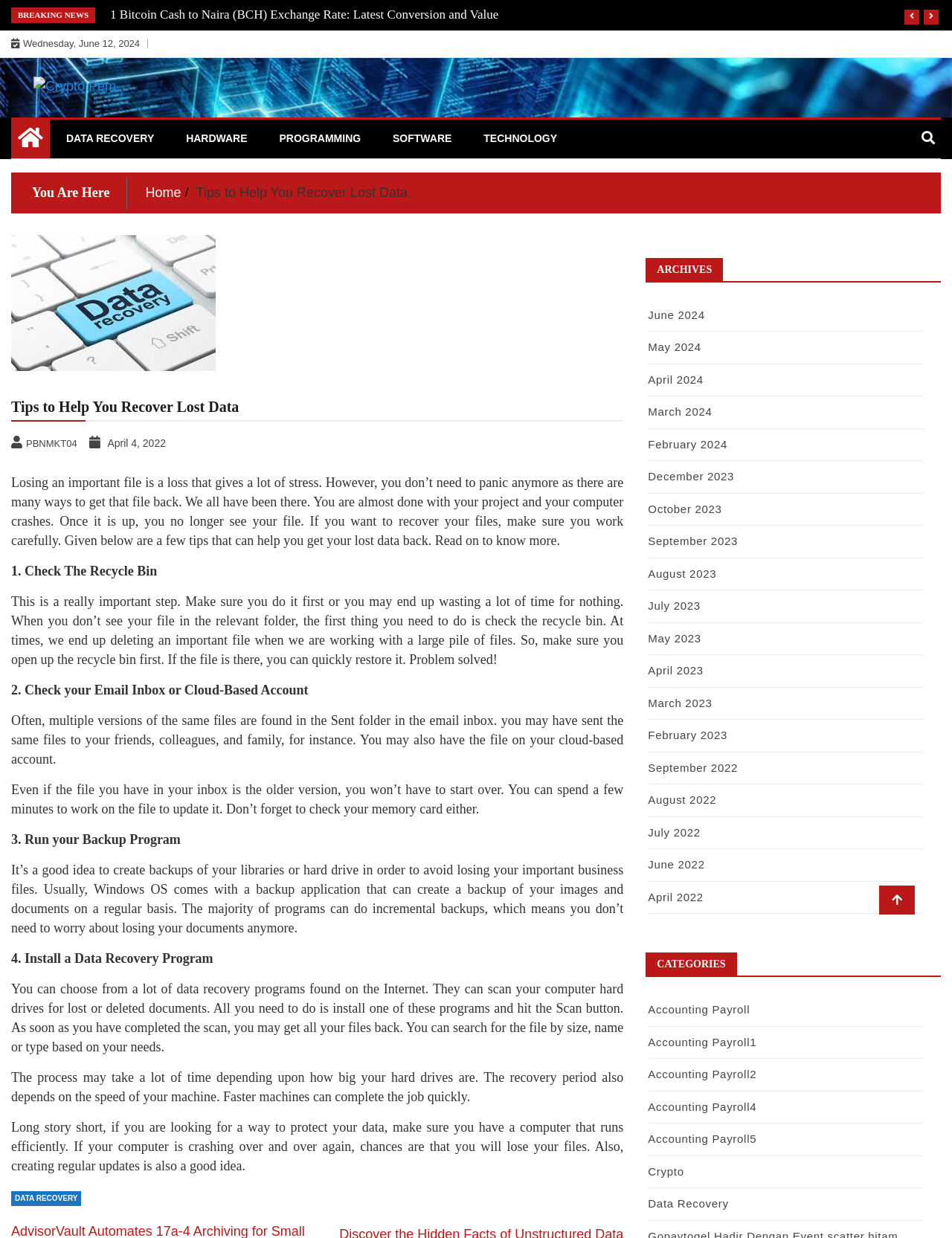What is the category of the article?
Based on the image, respond with a single word or phrase.

Technology